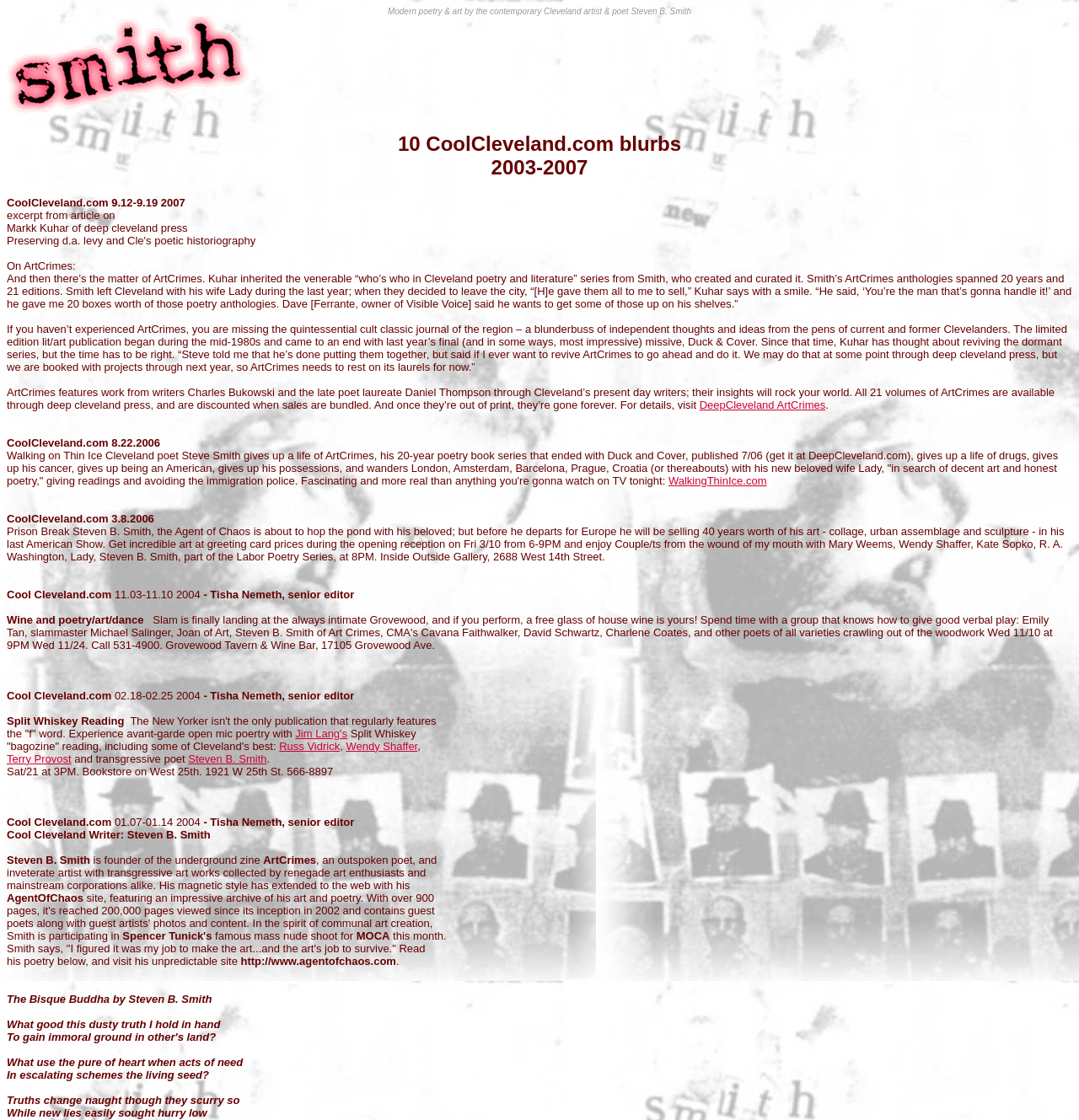How many volumes of ArtCrimes are available through deep cleveland press?
Give a single word or phrase as your answer by examining the image.

21